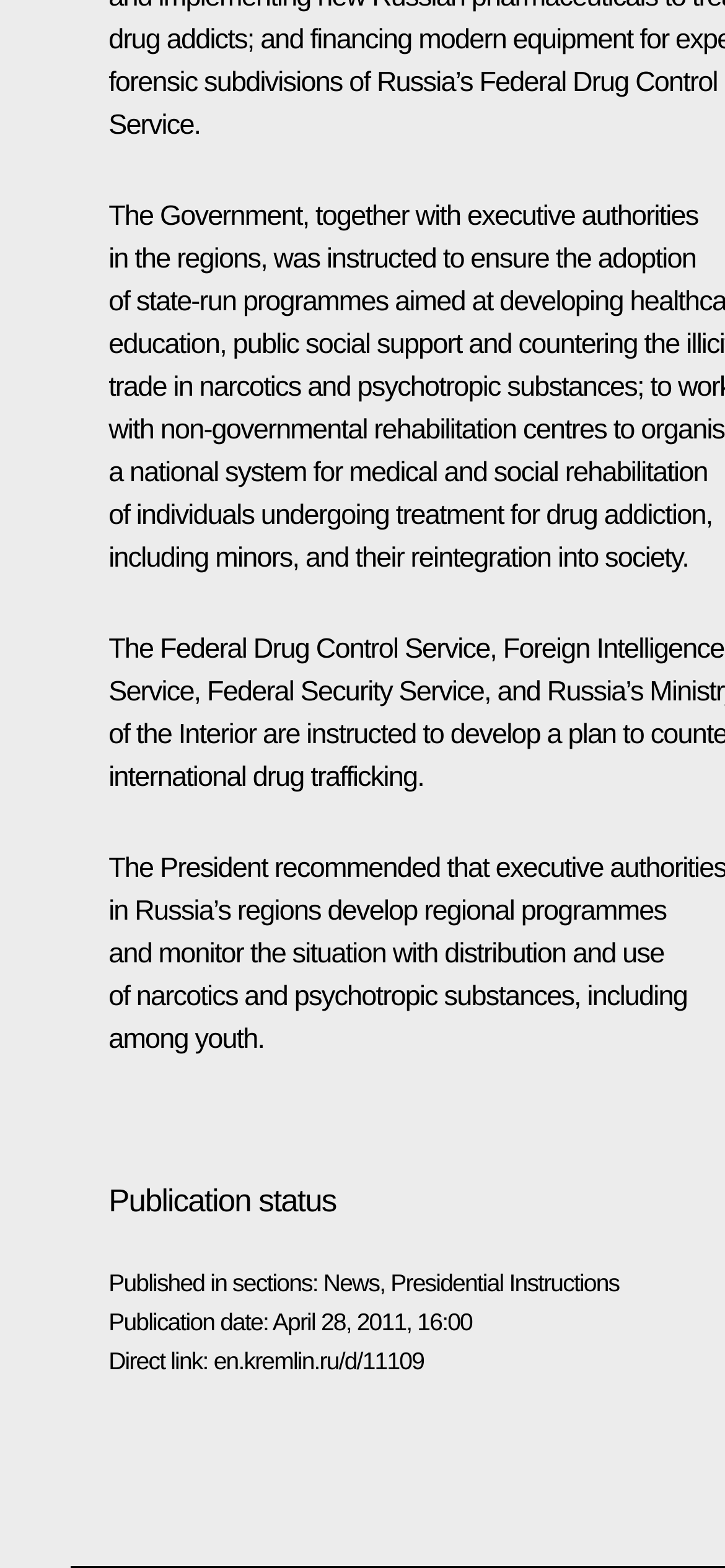Locate the bounding box coordinates for the element described below: "en.kremlin.ru/d/11109". The coordinates must be four float values between 0 and 1, formatted as [left, top, right, bottom].

[0.295, 0.859, 0.585, 0.877]